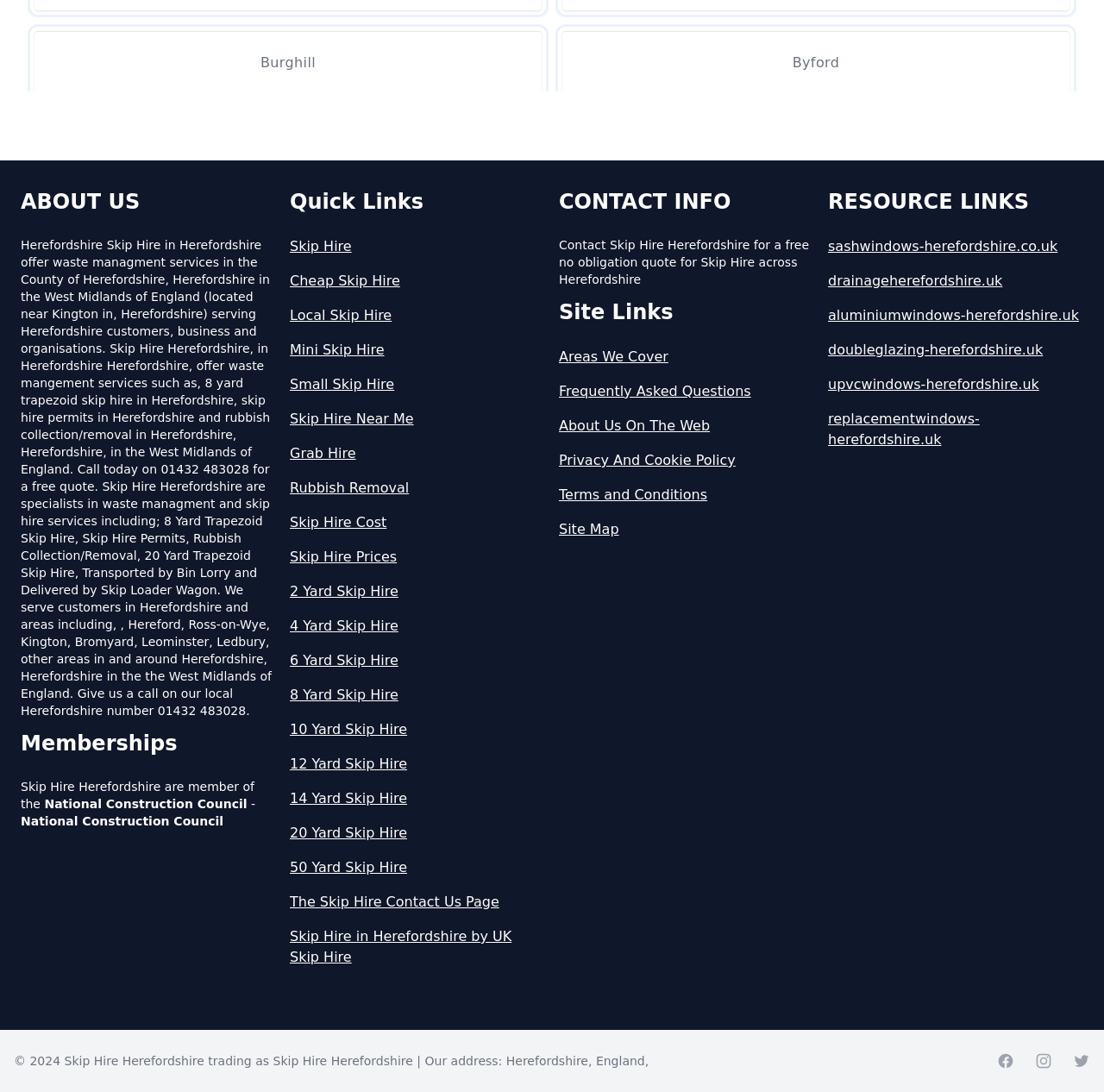What is the address of Skip Hire Herefordshire?
Look at the screenshot and give a one-word or phrase answer.

Herefordshire, England